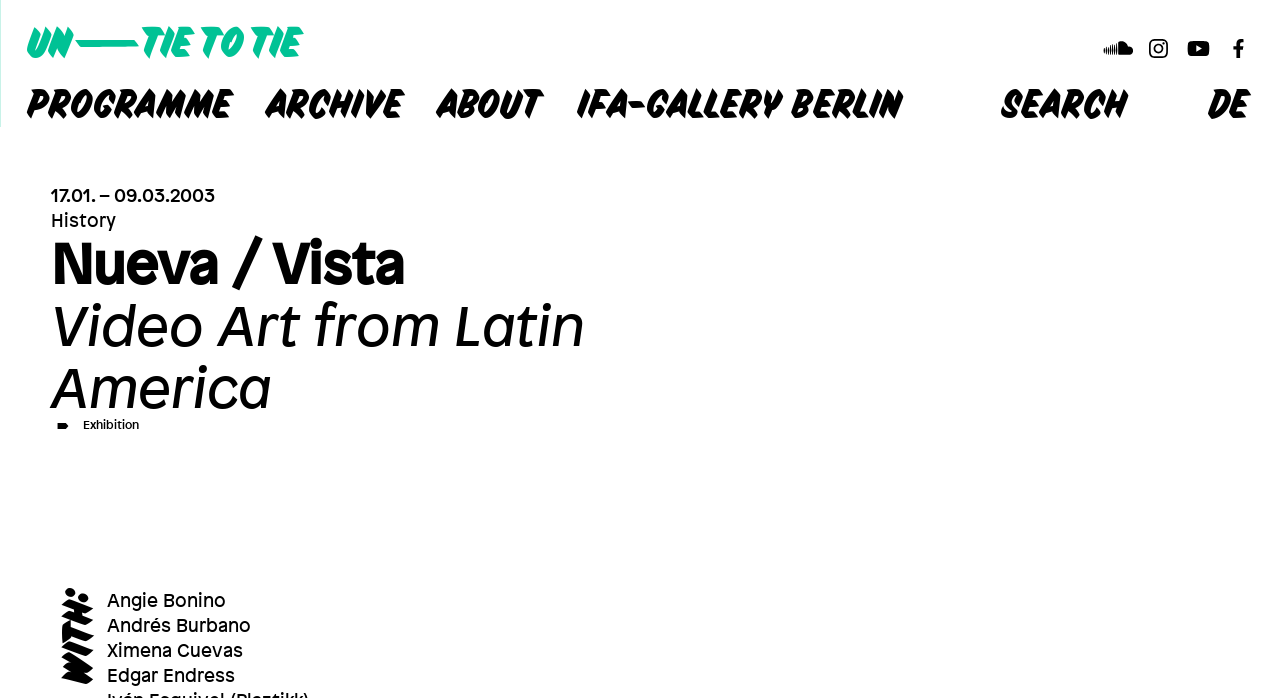Provide the bounding box coordinates for the UI element that is described by this text: "ifa-Gallery Berlin". The coordinates should be in the form of four float numbers between 0 and 1: [left, top, right, bottom].

[0.451, 0.126, 0.705, 0.185]